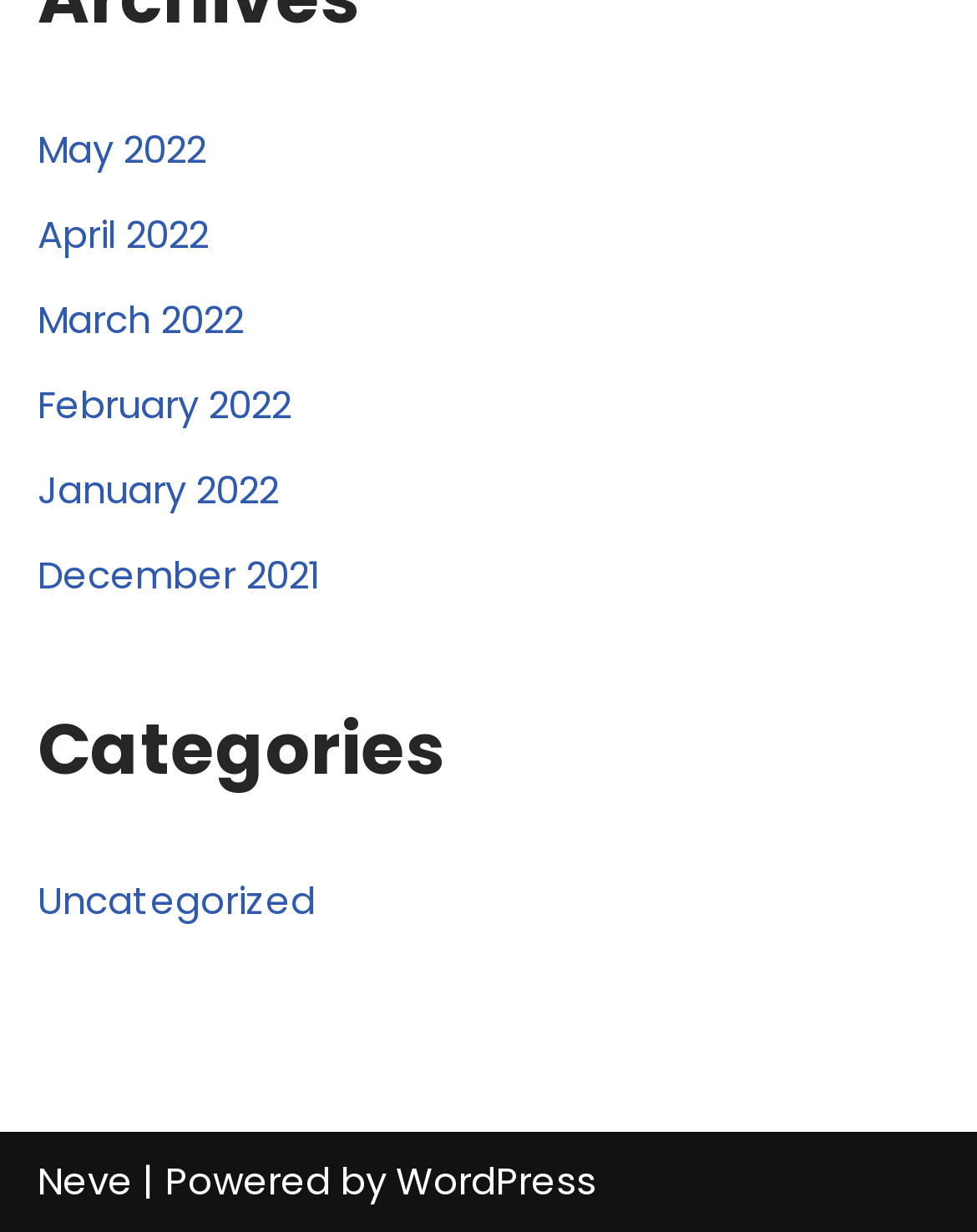What are the months listed on the webpage?
Using the visual information, answer the question in a single word or phrase.

2022 and 2021 months